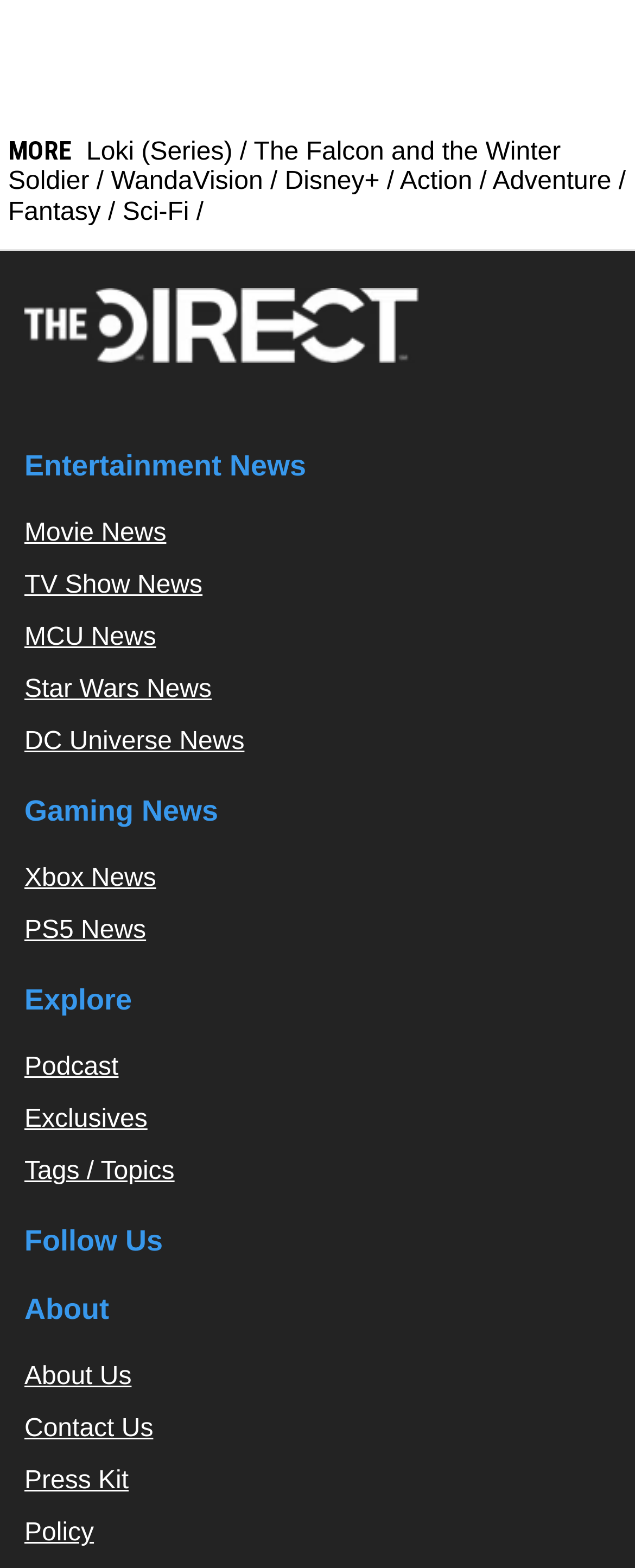Please analyze the image and provide a thorough answer to the question:
What social media platforms can users follow the website on?

I determined the answer by looking at the link elements with the text 'Twitter', 'Facebook', and 'Instagram', which are located in the 'Follow Us' section of the webpage, indicating that users can follow the website on these social media platforms.